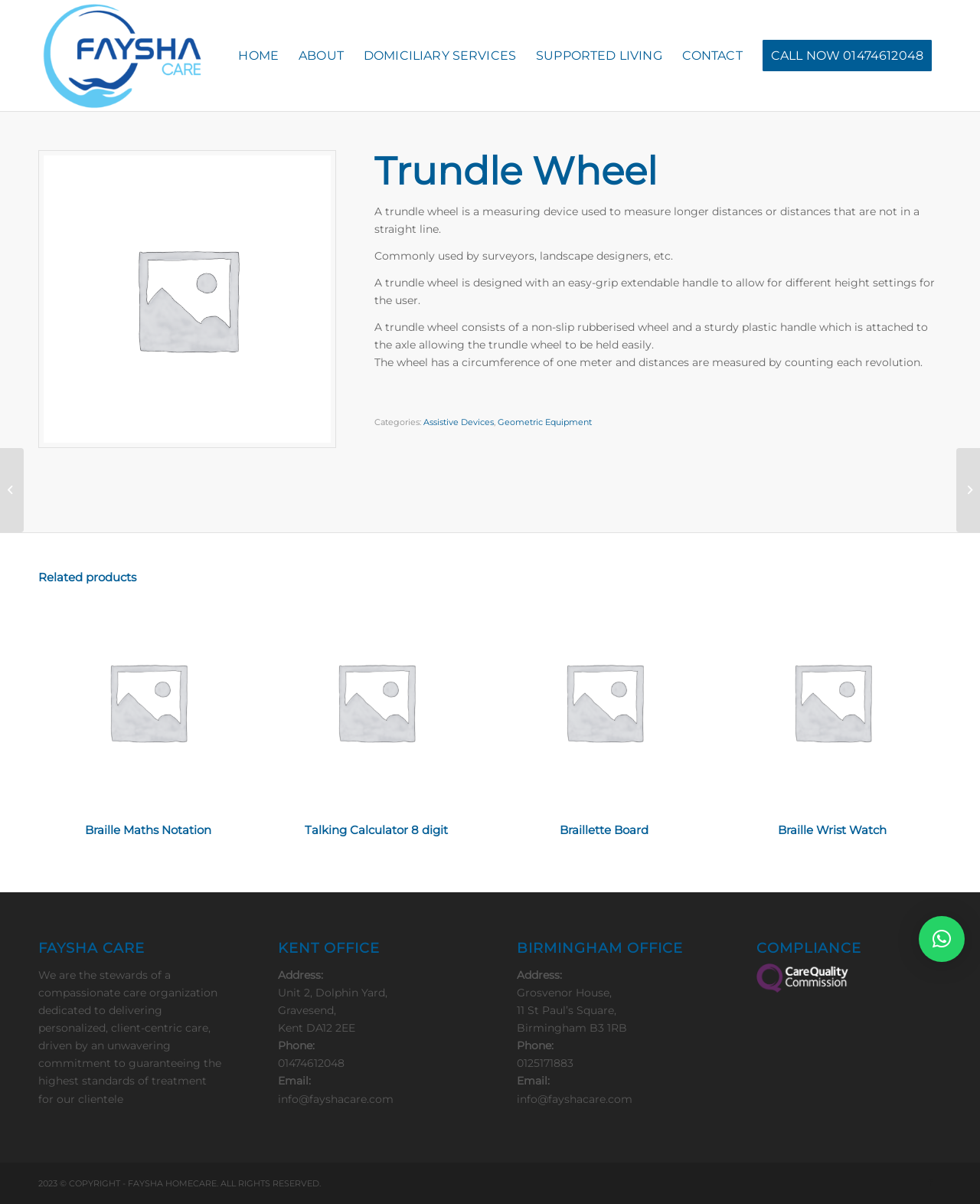Provide the bounding box coordinates, formatted as (top-left x, top-left y, bottom-right x, bottom-right y), with all values being floating point numbers between 0 and 1. Identify the bounding box of the UI element that matches the description: CALL NOW 01474612048

[0.768, 0.0, 0.961, 0.092]